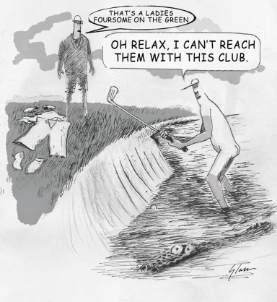Give a short answer using one word or phrase for the question:
Why is the golfer in the water not concerned about his lack of modesty?

He believes he won't hit anyone